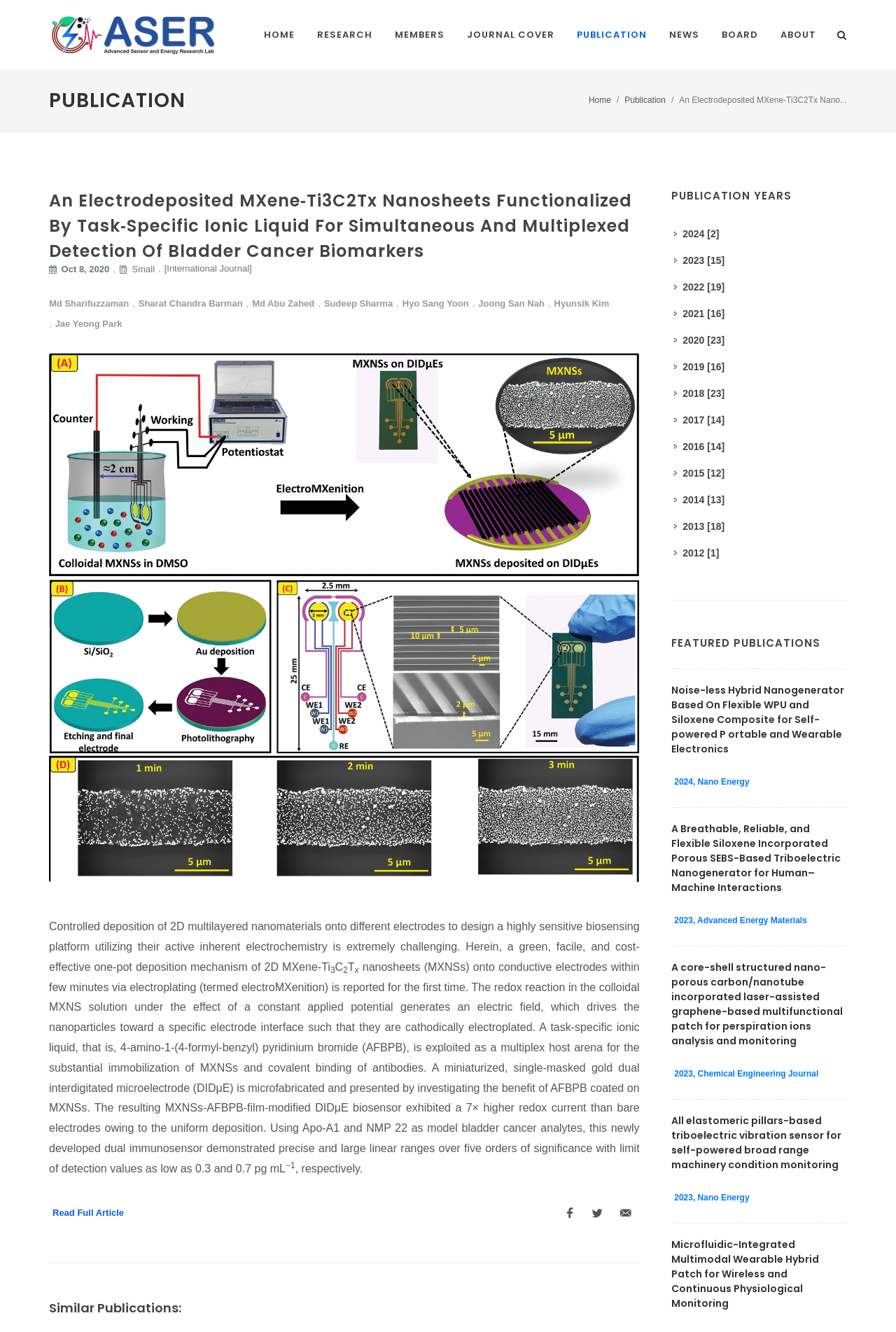Please specify the bounding box coordinates of the element that should be clicked to execute the given instruction: 'Click on the HOME link'. Ensure the coordinates are four float numbers between 0 and 1, expressed as [left, top, right, bottom].

[0.283, 0.0, 0.341, 0.053]